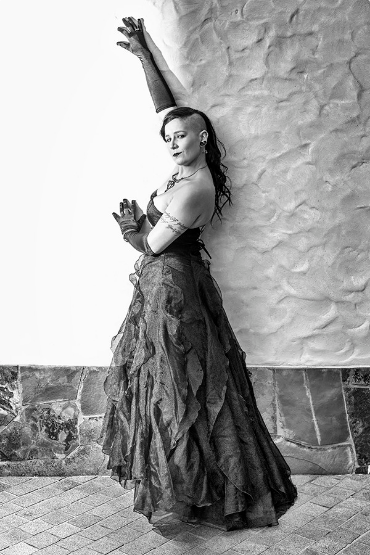What is the model wearing on their hands?
Please provide a single word or phrase as your answer based on the image.

long gloves